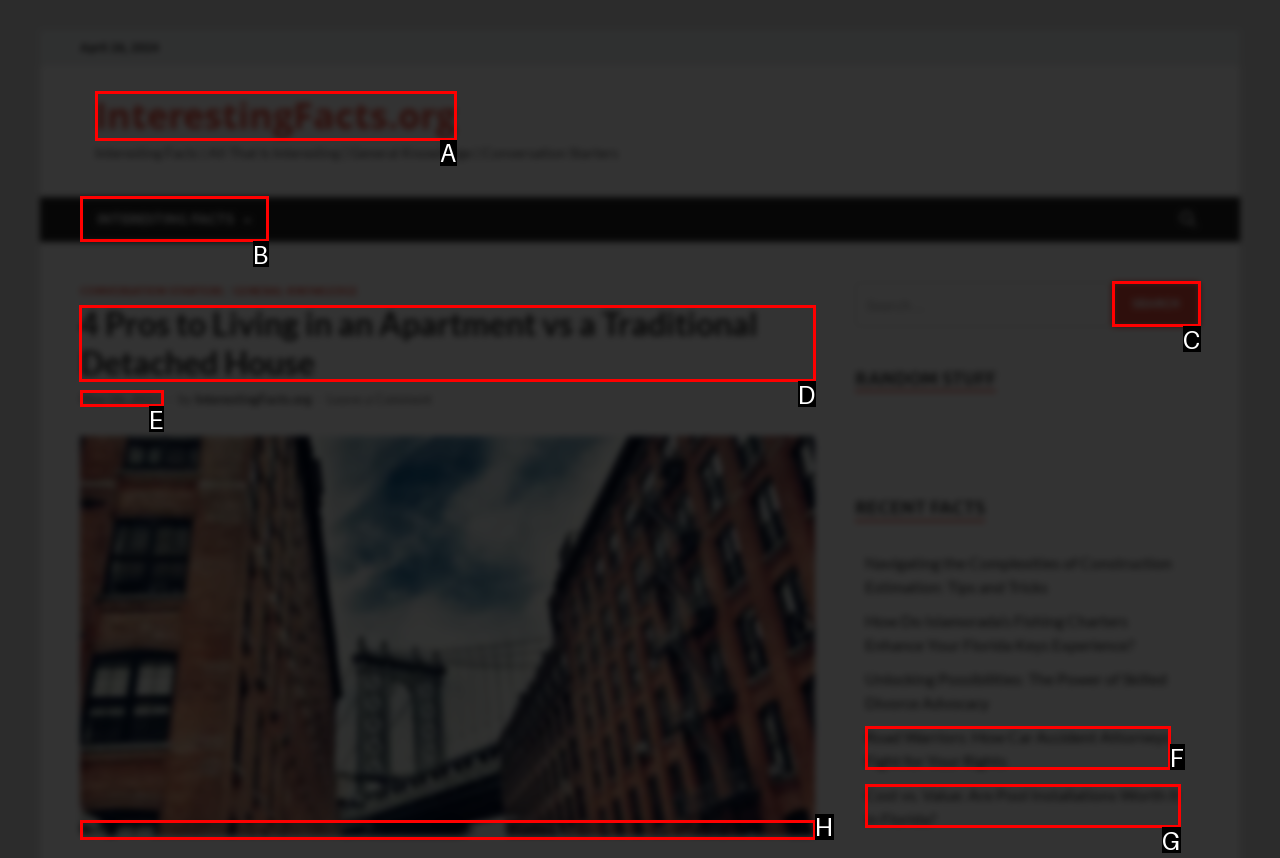Tell me the letter of the correct UI element to click for this instruction: Read about the pros of living in an apartment. Answer with the letter only.

D